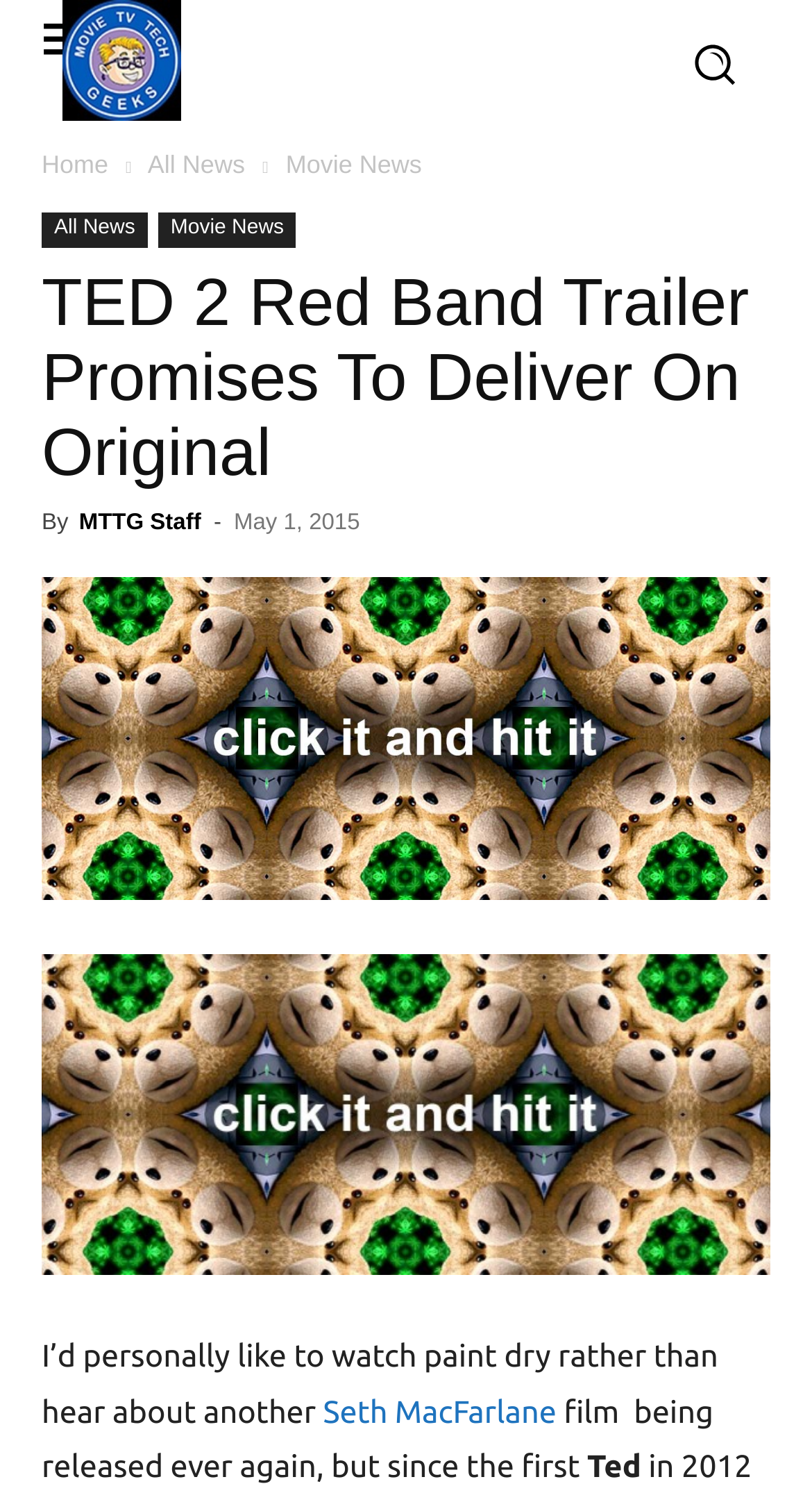Determine the bounding box coordinates of the section I need to click to execute the following instruction: "Click the ted 2 red band trailer 2015 image". Provide the coordinates as four float numbers between 0 and 1, i.e., [left, top, right, bottom].

[0.051, 0.387, 0.949, 0.603]